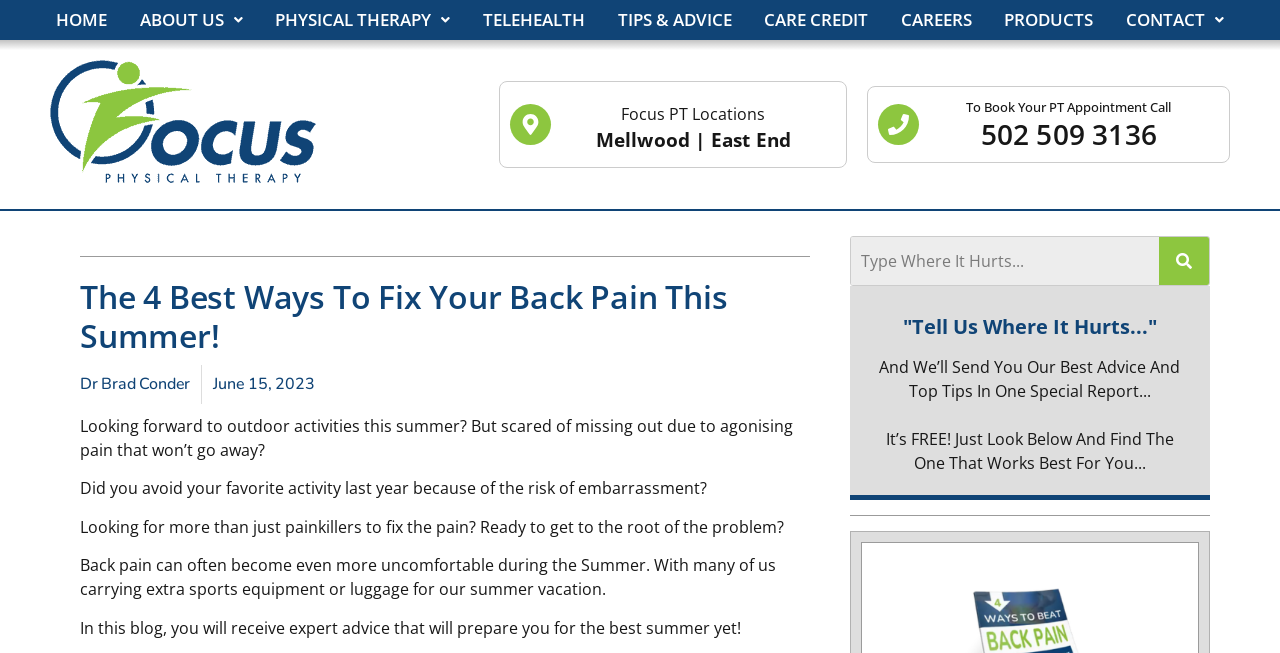Calculate the bounding box coordinates for the UI element based on the following description: "Telehealth". Ensure the coordinates are four float numbers between 0 and 1, i.e., [left, top, right, bottom].

[0.365, 0.0, 0.47, 0.061]